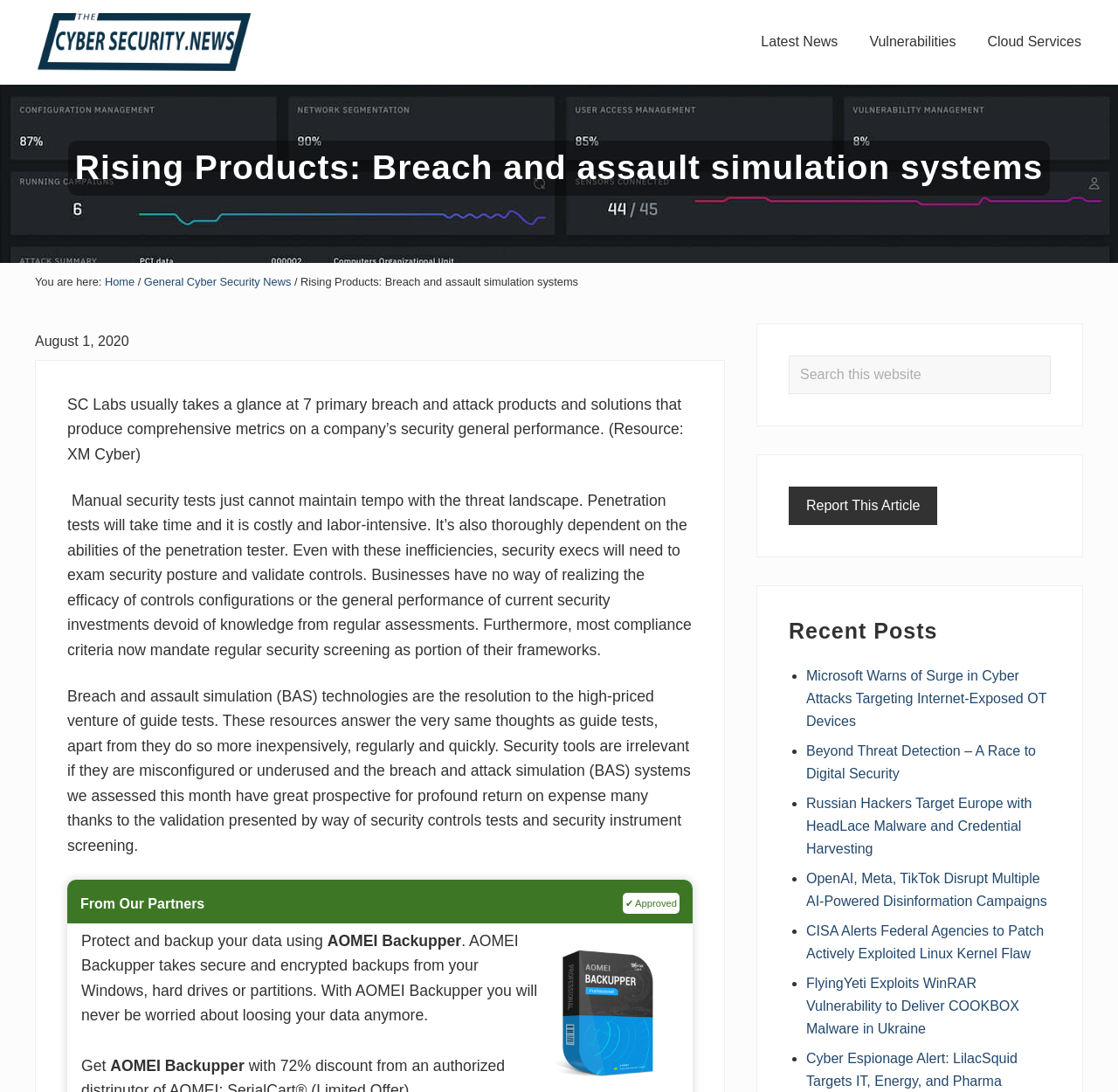Give a detailed account of the webpage's layout and content.

This webpage is about cyber security news, specifically featuring an article about breach and assault simulation systems. At the top left corner, there is a menu link and a link to skip to the main content. The website's logo, "The Cyber Security News", is displayed prominently at the top center, accompanied by an image. Below the logo, there is a heading that reads "Latest Cyber Security News".

The main content of the webpage is divided into two sections. On the left side, there is a breadcrumb navigation bar that shows the current page's location within the website's hierarchy. Below the breadcrumb, there is a large article with a heading that reads "Rising Products: Breach and assault simulation systems". The article is dated August 1, 2020, and it discusses the importance of breach and assault simulation systems in evaluating a company's security performance. The article is divided into several paragraphs, with a checkbox labeled "Approved" at the bottom.

On the right side, there is a primary sidebar that contains several elements. At the top, there is a search bar with a button labeled "Search". Below the search bar, there is a link to report the article. Further down, there is a heading that reads "Recent Posts", followed by a list of five links to other articles, each preceded by a bullet point.

Throughout the webpage, there are several links to other pages, including links to news categories such as "Latest News", "Vulnerabilities", and "Cloud Services" at the top right corner. There are also several images, including the website's logo and an image related to the article's topic.